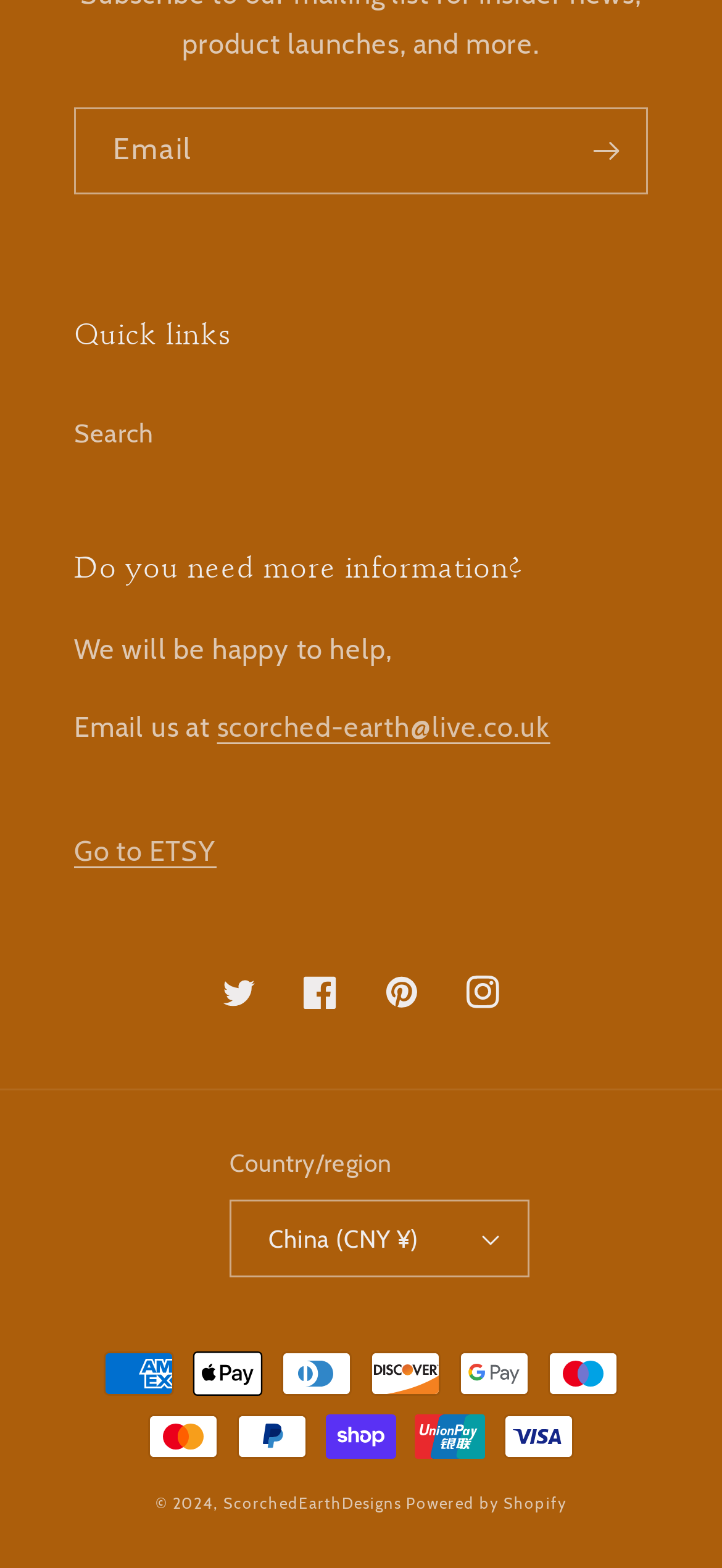What is the copyright year?
Based on the screenshot, respond with a single word or phrase.

2024